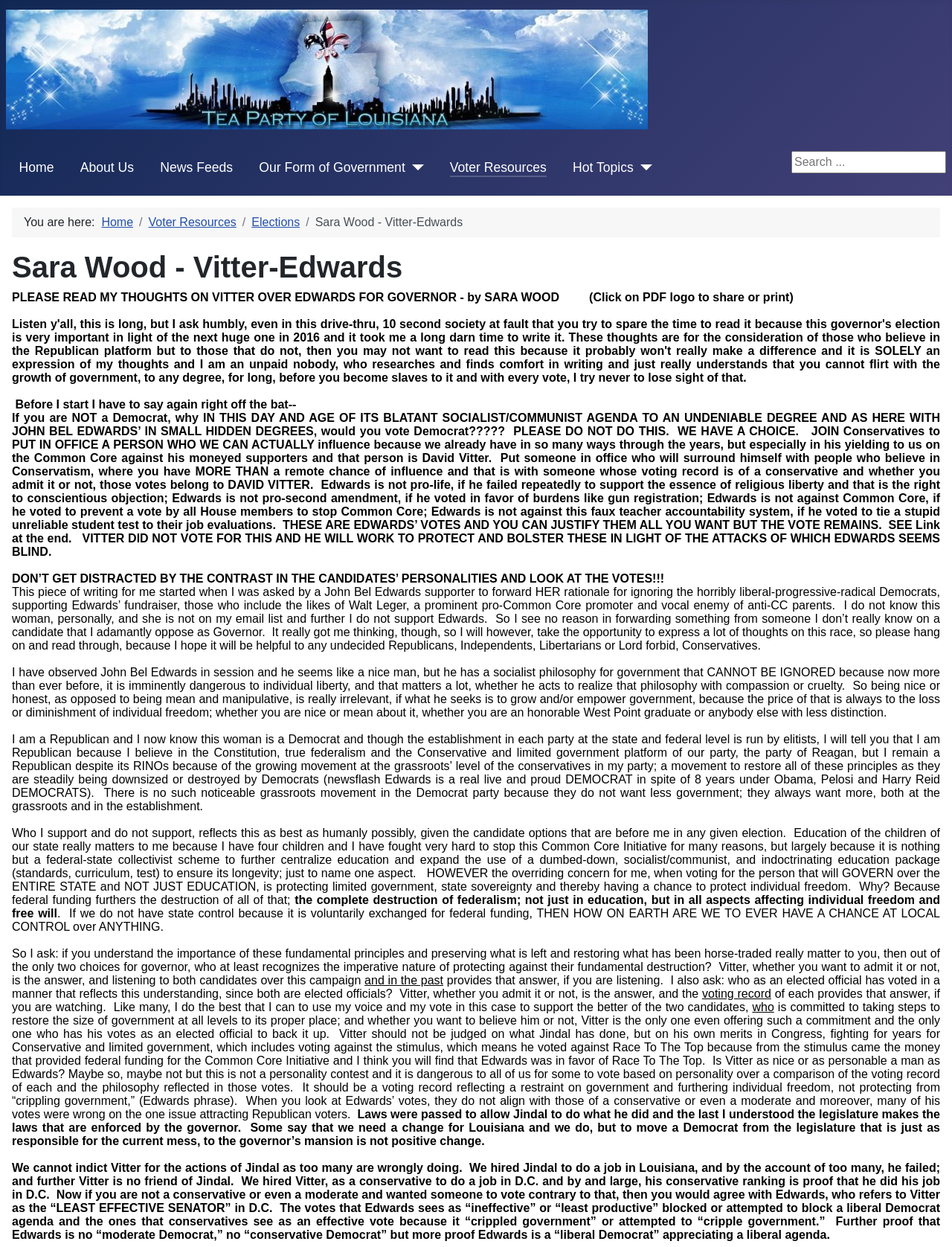Provide a brief response using a word or short phrase to this question:
How many links are in the main menu?

5